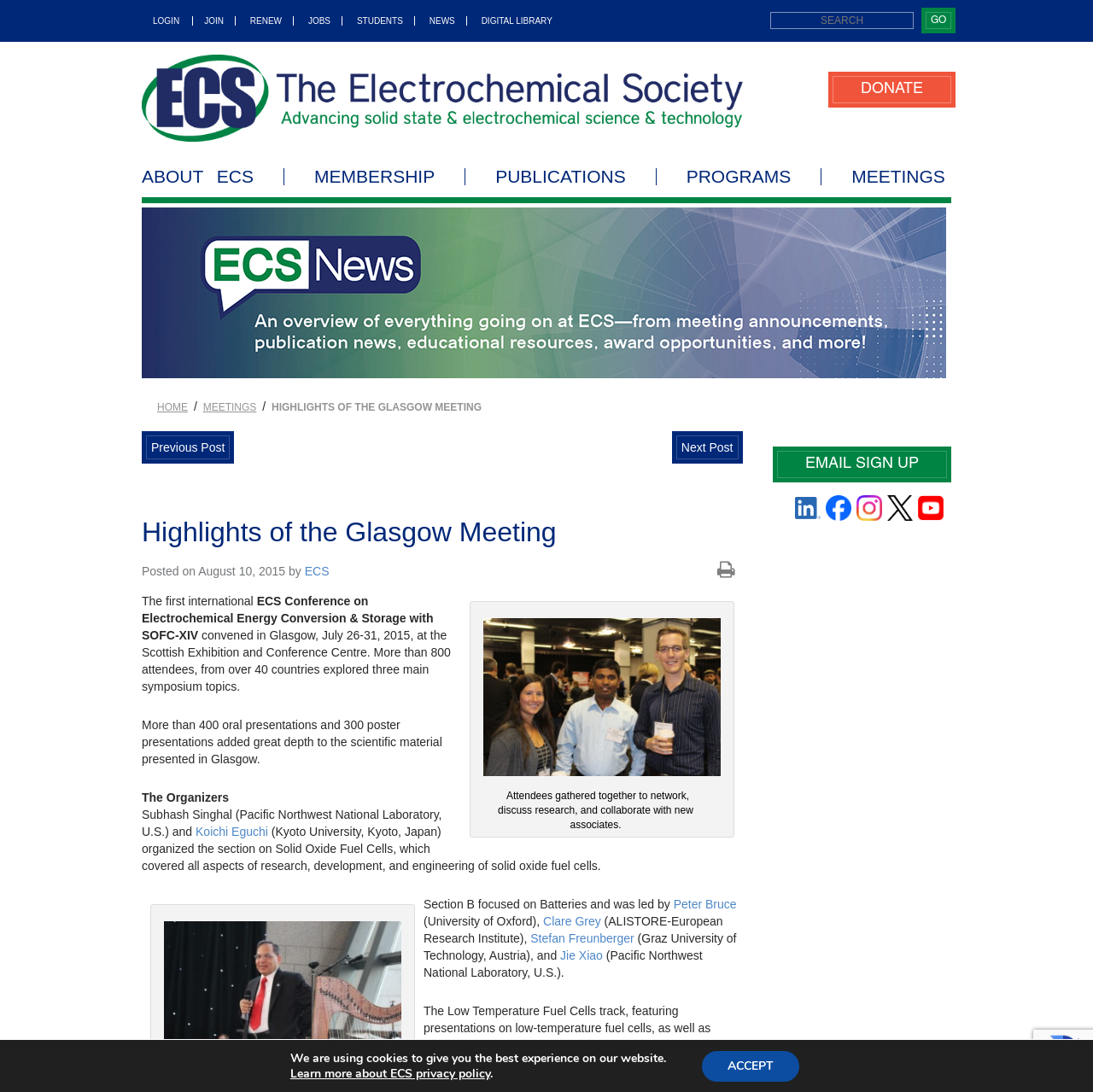What is the name of the person who organized the section on Solid Oxide Fuel Cells?
Answer the question with a detailed and thorough explanation.

I found the answer by reading the text on the webpage, specifically the sentence 'Subhash Singhal (Pacific Northwest National Laboratory, U.S.) and Koichi Eguchi (Kyoto University, Kyoto, Japan) organized the section on Solid Oxide Fuel Cells...' which mentions the name of the person who organized the section.